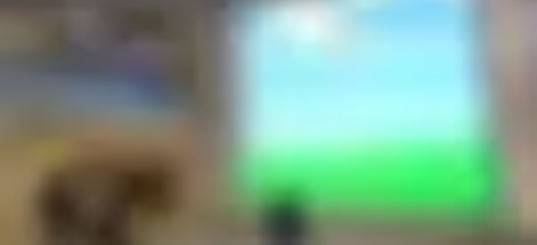What is the atmosphere evoked by the background of the presentation screen?
Can you provide a detailed and comprehensive answer to the question?

The background of the presentation screen features a bright and cheerful gradient that blends softly from blue at the top to green at the bottom, creating a serene and hopeful atmosphere. This visual element contributes to the overall warm and inviting environment of the pediatric palliative care setting, promoting a sense of calmness and optimism.